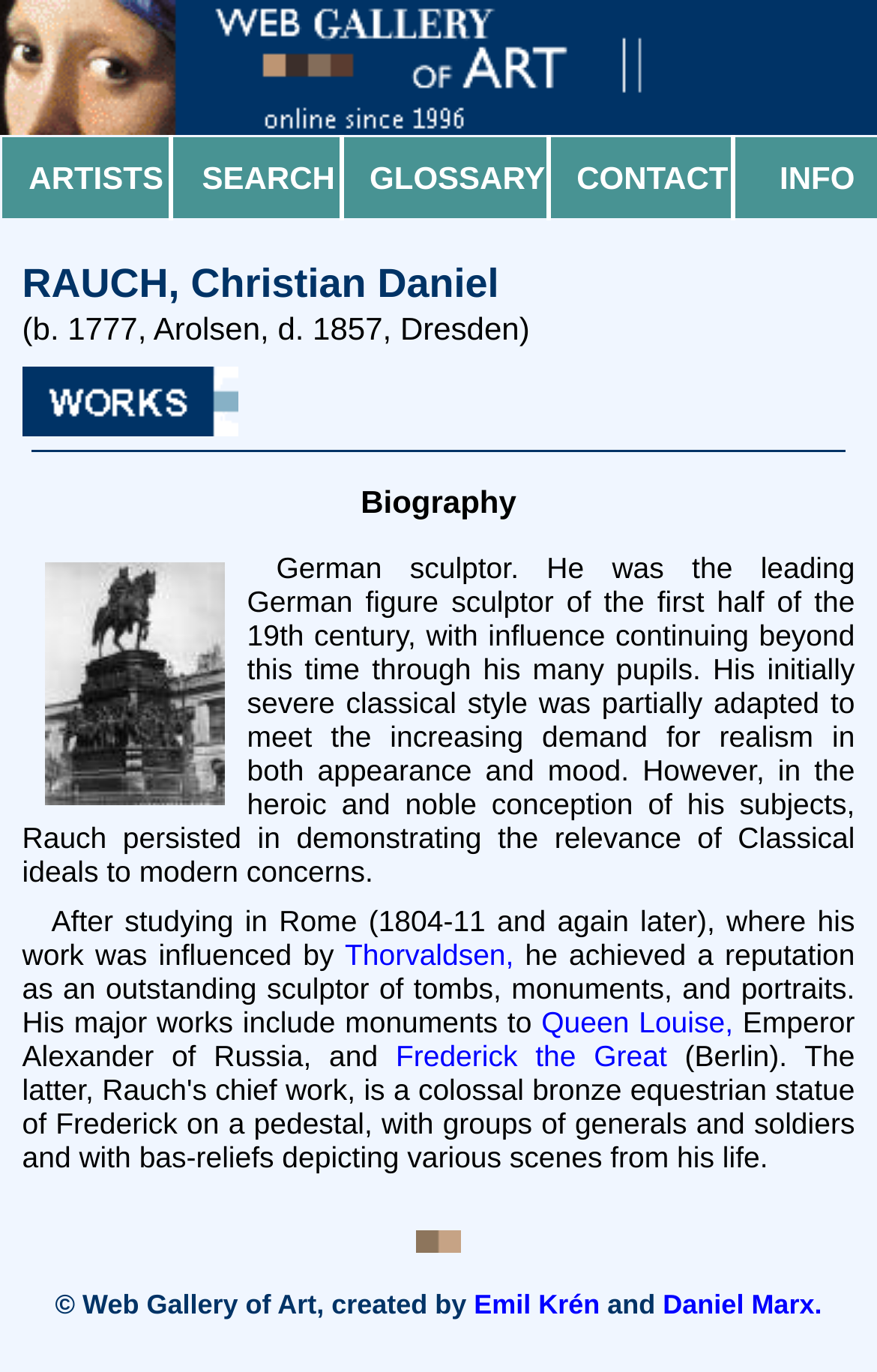Please specify the bounding box coordinates of the clickable region necessary for completing the following instruction: "Visit the Web Gallery of Art homepage". The coordinates must consist of four float numbers between 0 and 1, i.e., [left, top, right, bottom].

[0.54, 0.939, 0.684, 0.961]